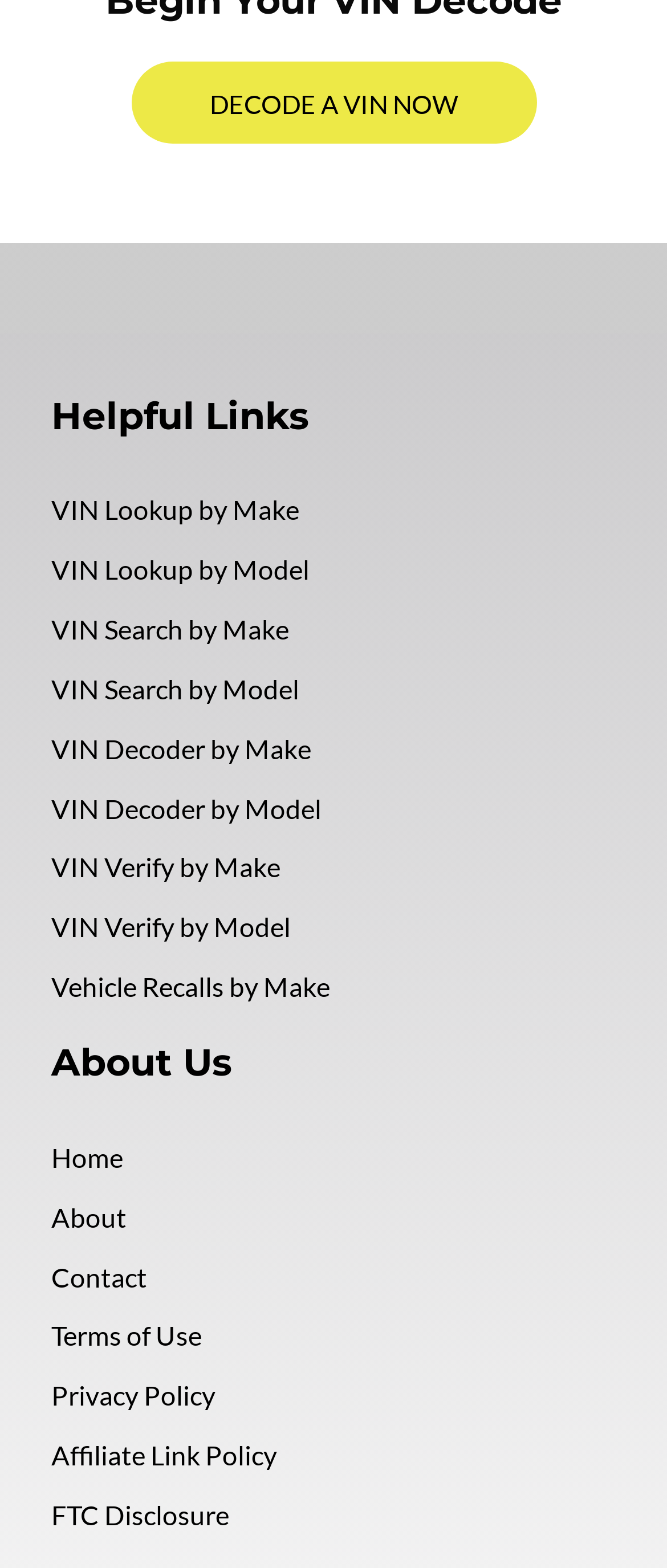Determine the bounding box coordinates of the section I need to click to execute the following instruction: "Lookup VIN by make". Provide the coordinates as four float numbers between 0 and 1, i.e., [left, top, right, bottom].

[0.077, 0.315, 0.449, 0.335]